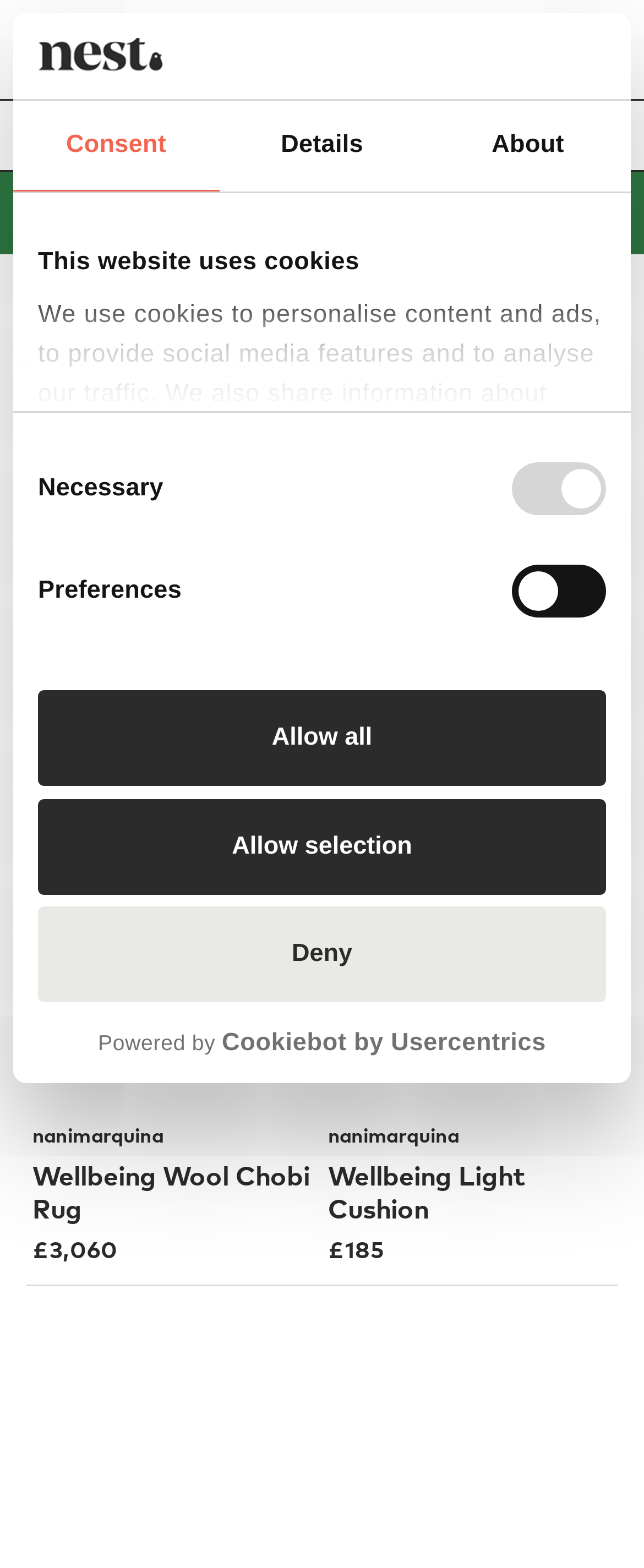Please find the bounding box coordinates for the clickable element needed to perform this instruction: "Open the menu".

[0.041, 0.0, 0.103, 0.063]